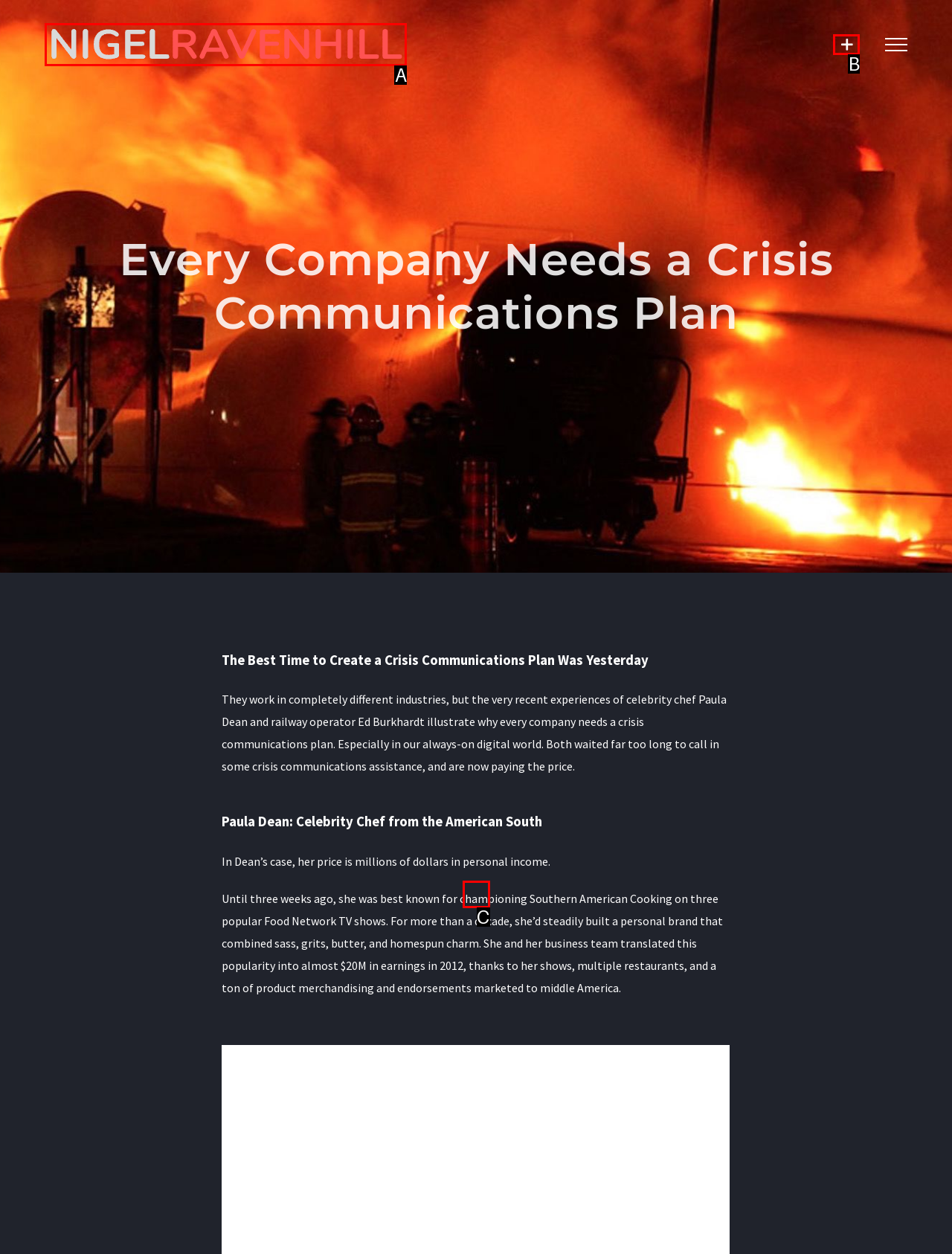Tell me the letter of the option that corresponds to the description: aria-label="Toggle Sliding Bar"
Answer using the letter from the given choices directly.

B